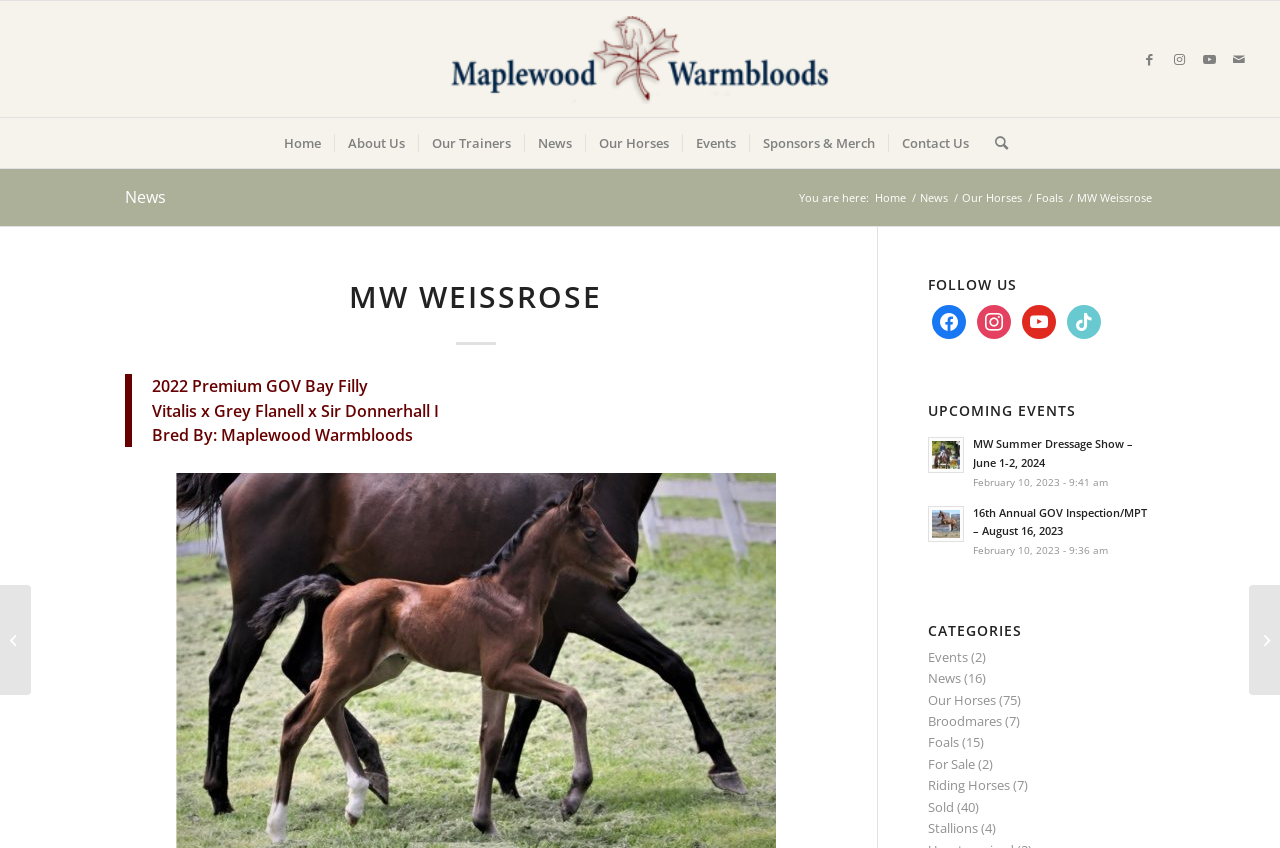Calculate the bounding box coordinates for the UI element based on the following description: "Go to the home page". Ensure the coordinates are four float numbers between 0 and 1, i.e., [left, top, right, bottom].

None